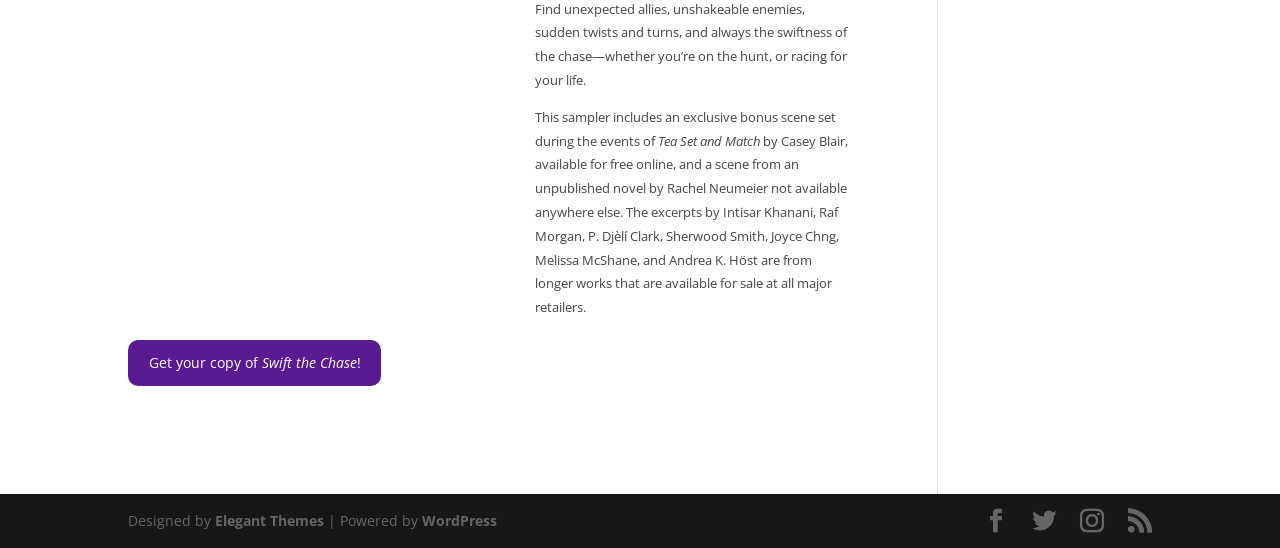What is the content of the webpage about?
Give a detailed explanation using the information visible in the image.

The answer can be found by analyzing the content of the webpage. The webpage appears to be promoting a book sampler called 'Swift the Chase', which includes exclusive content from various authors. The webpage provides a brief description of the sampler and includes a link to get a copy.